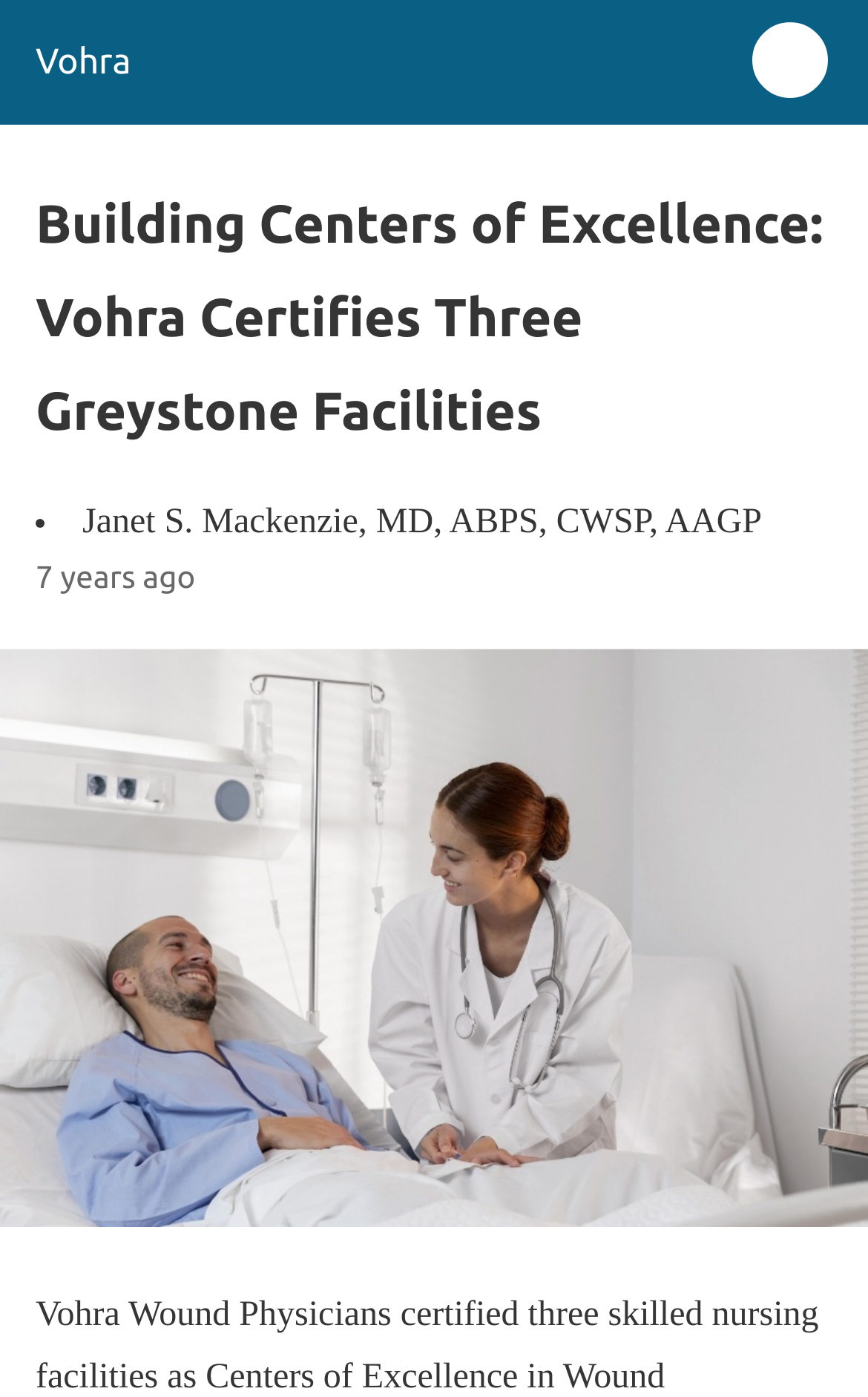What is the topic of the article?
Please look at the screenshot and answer using one word or phrase.

Wound management